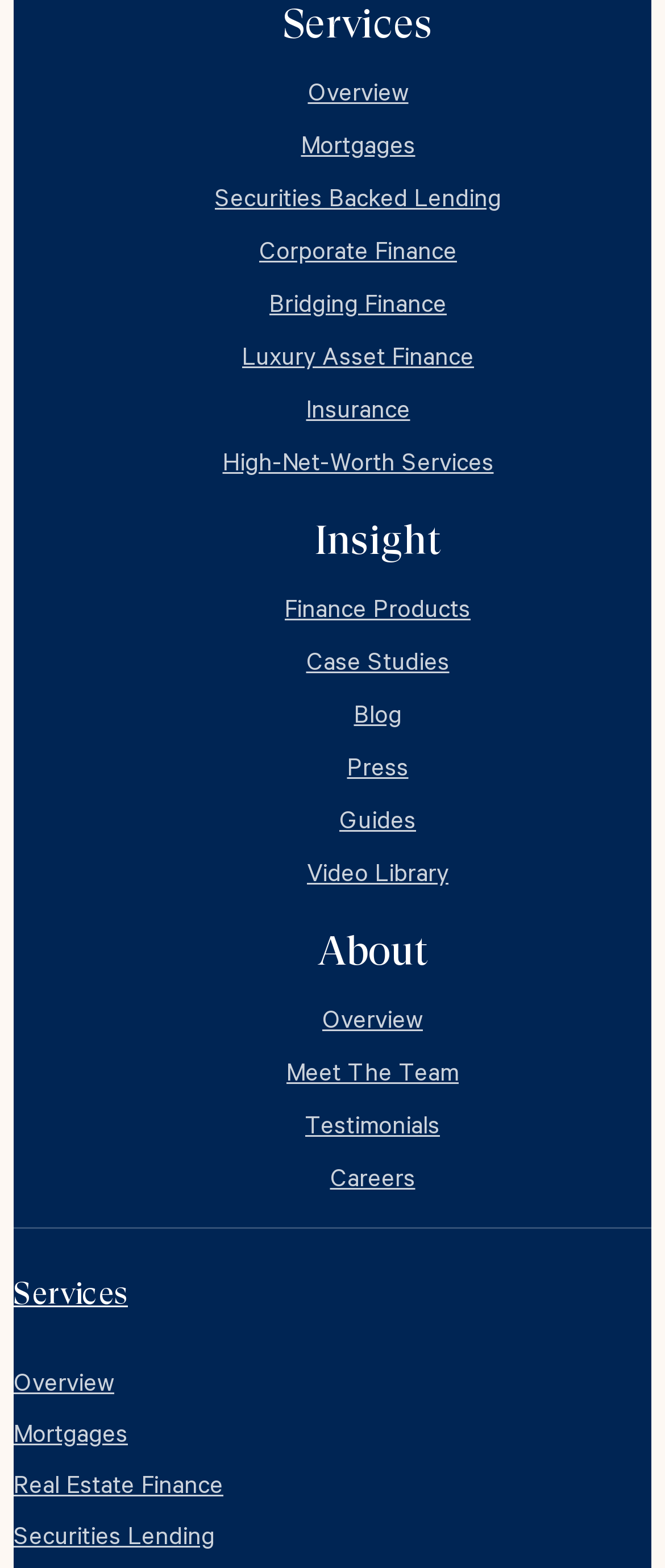Locate the bounding box coordinates of the element I should click to achieve the following instruction: "Explore the Video Library".

[0.462, 0.551, 0.674, 0.568]